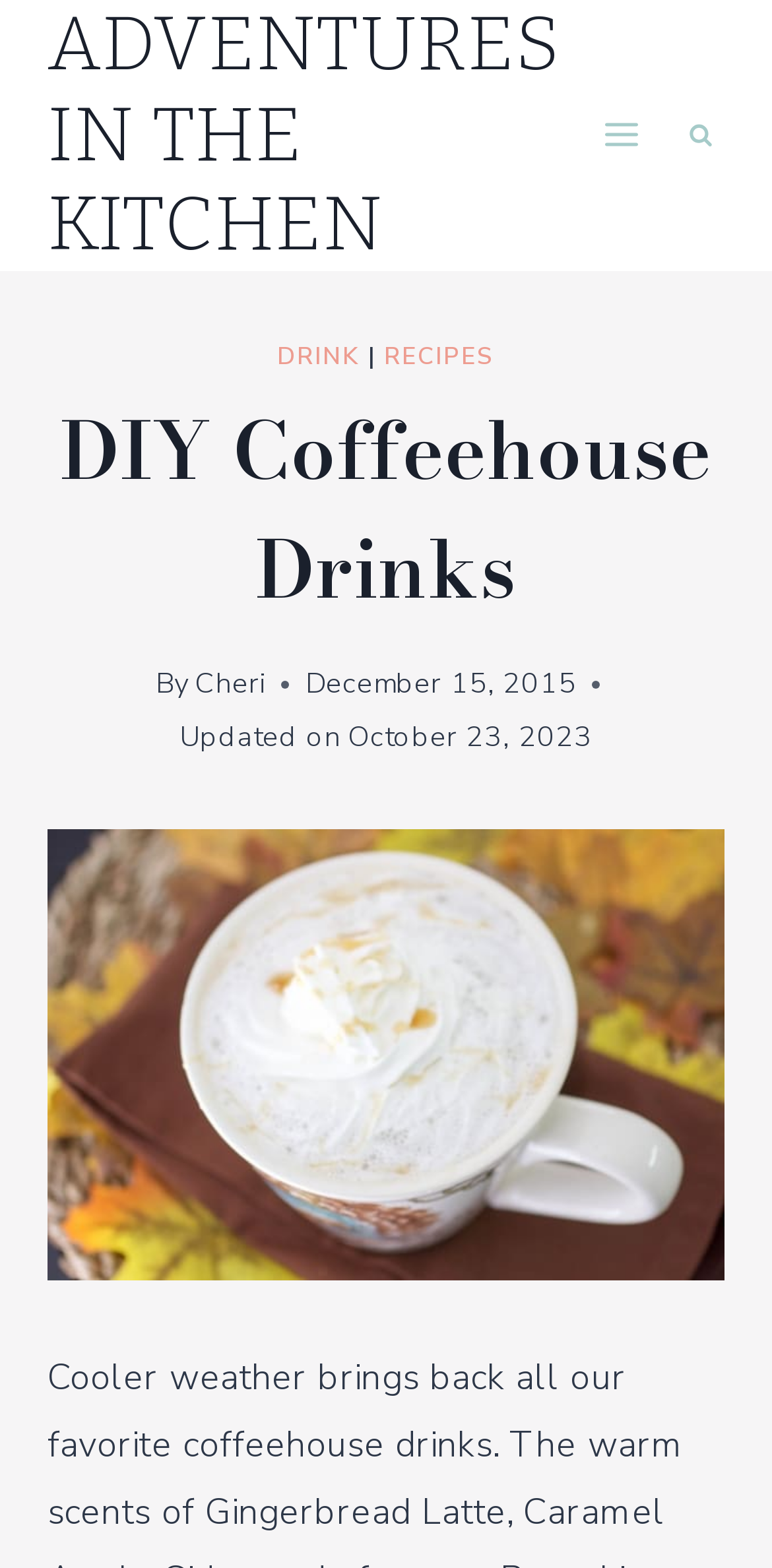Using the provided element description, identify the bounding box coordinates as (top-left x, top-left y, bottom-right x, bottom-right y). Ensure all values are between 0 and 1. Description: Recipes

[0.497, 0.217, 0.641, 0.237]